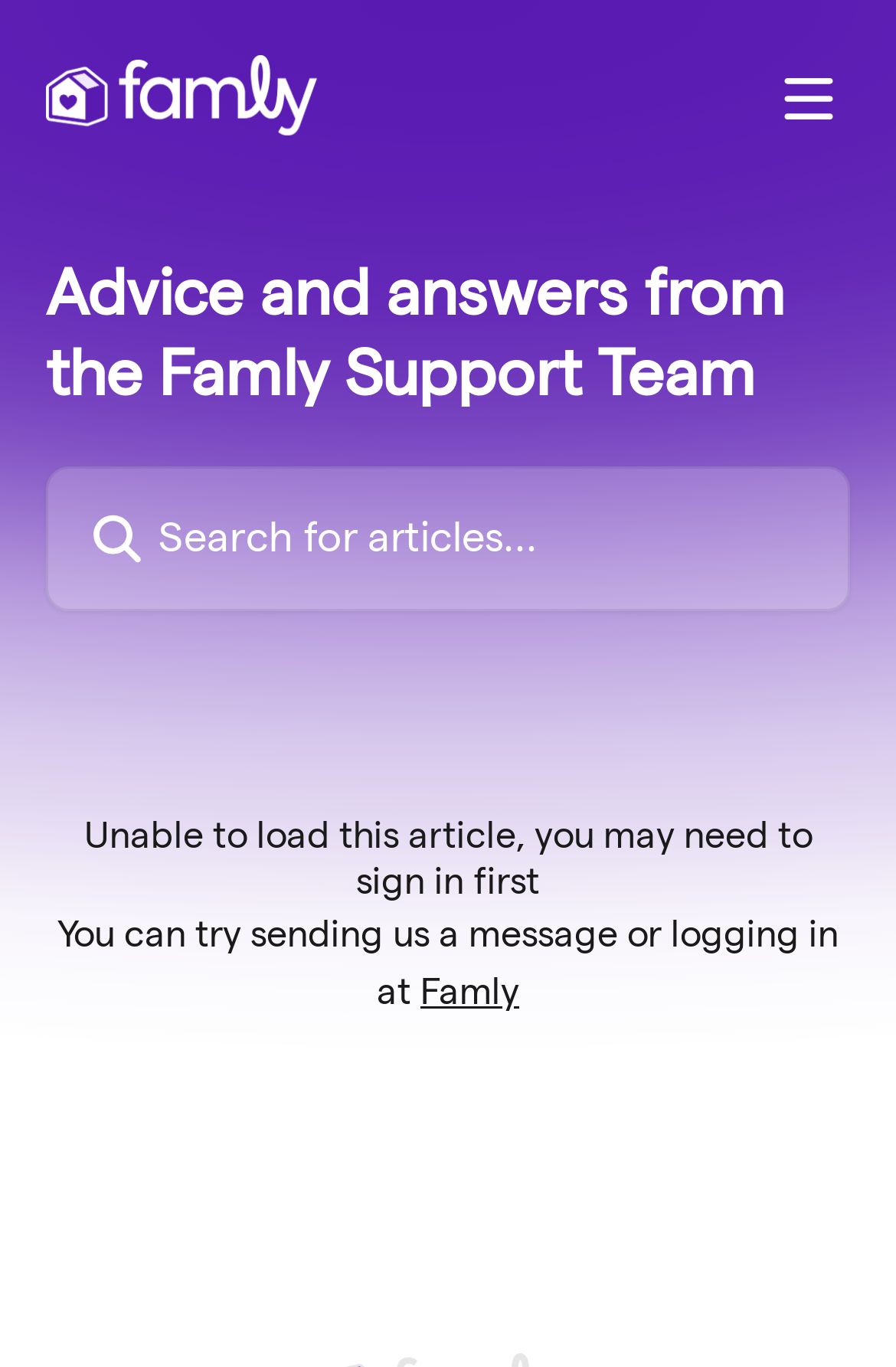Examine the image and give a thorough answer to the following question:
What is the alternative action suggested for users who cannot load an article?

The webpage displays a message 'Unable to load this article, you may need to sign in first' followed by a suggestion 'You can try sending us a message or logging in at Famly'. This implies that users who are unable to load an article can try signing in or sending a message to the Famly Support Team.